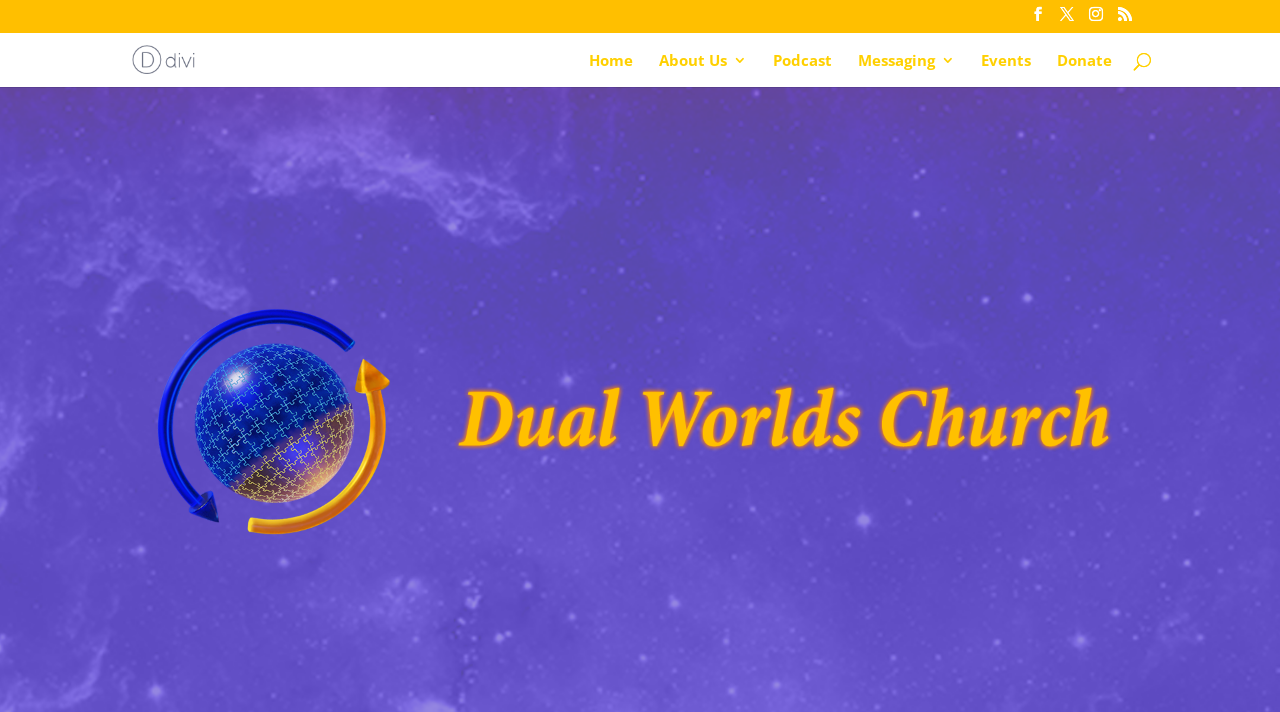Find the bounding box coordinates of the element's region that should be clicked in order to follow the given instruction: "Visit the About Us page". The coordinates should consist of four float numbers between 0 and 1, i.e., [left, top, right, bottom].

[0.515, 0.074, 0.584, 0.121]